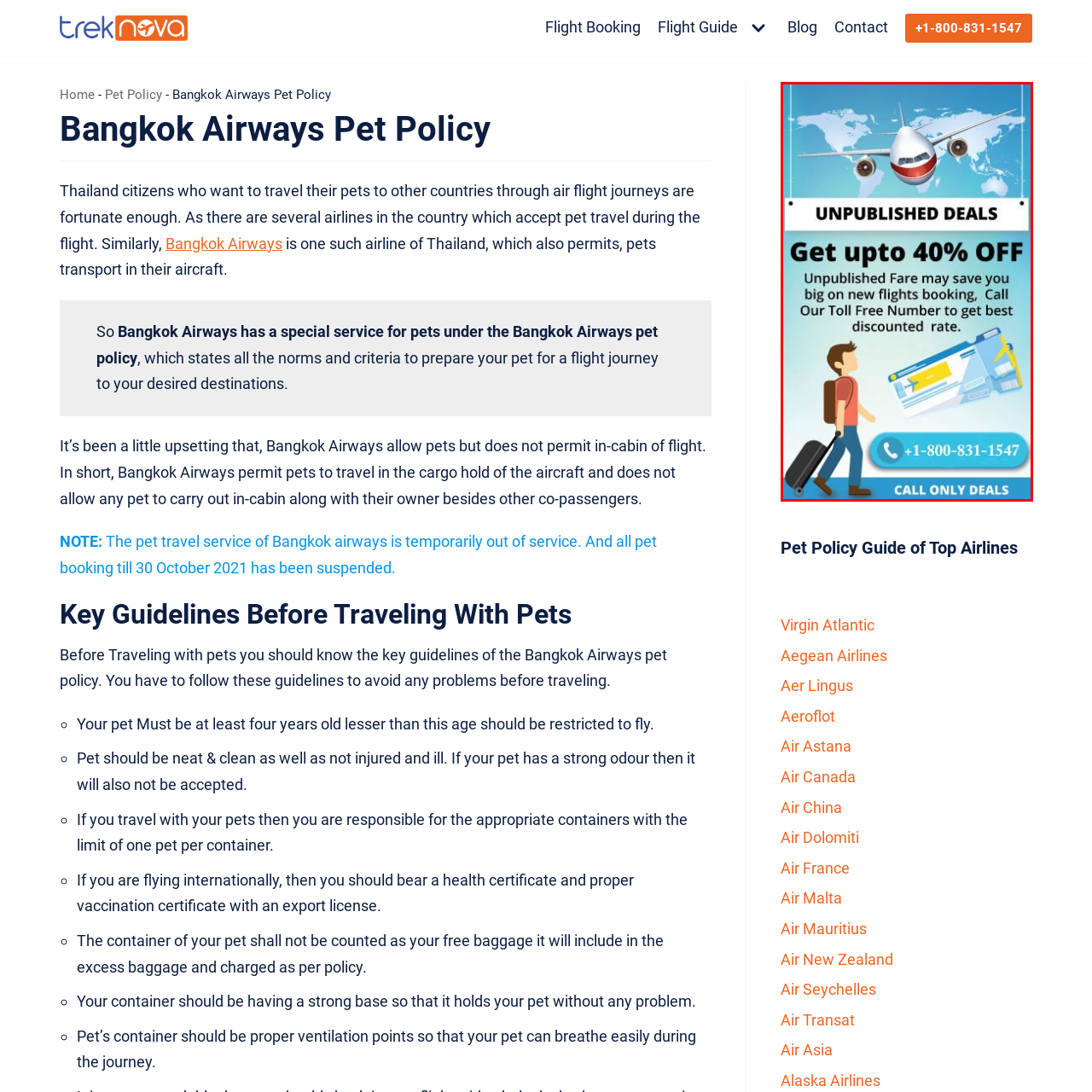What is the traveler carrying?  
Study the image enclosed by the red boundary and furnish a detailed answer based on the visual details observed in the image.

The image features a traveler with a suitcase, presumably heading to the airport, effectively conveying the excitement of embarking on a new journey and enhancing the overall travel-themed aesthetic of the advertisement.